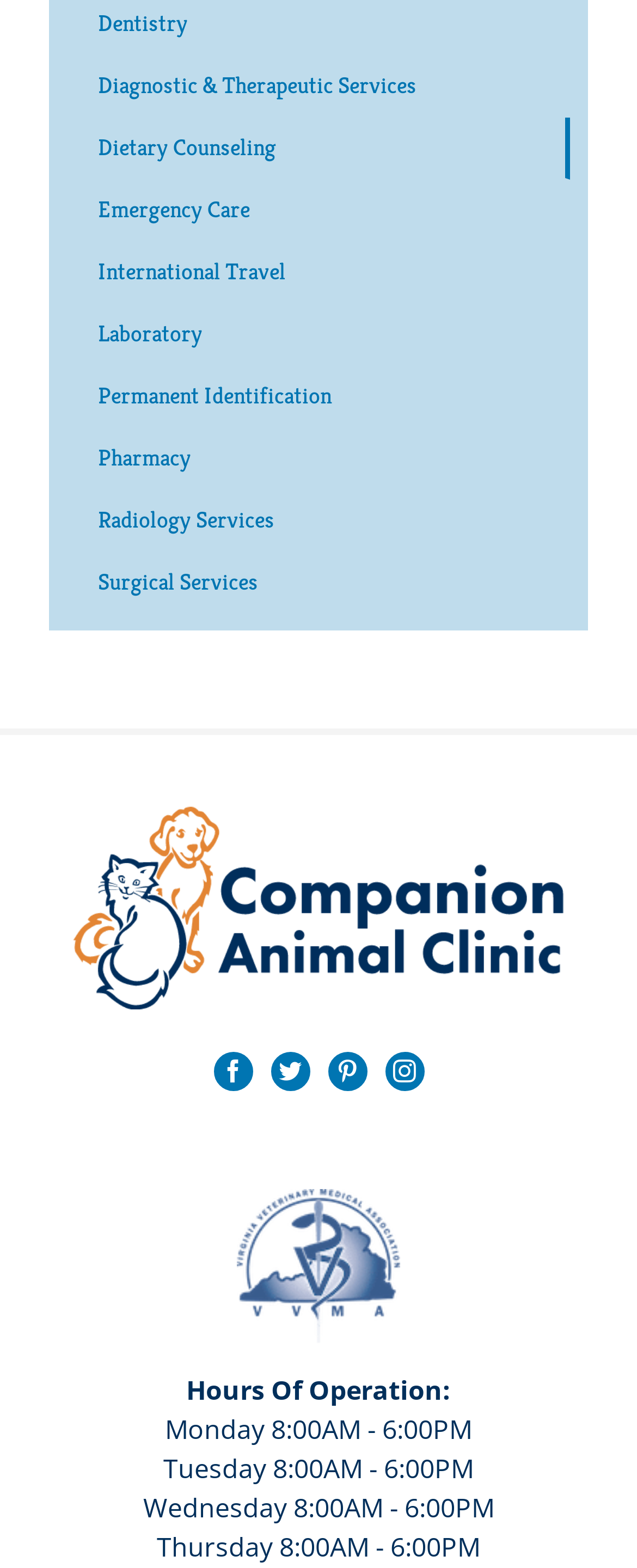Given the element description: "Laboratory", predict the bounding box coordinates of this UI element. The coordinates must be four float numbers between 0 and 1, given as [left, top, right, bottom].

[0.103, 0.194, 0.895, 0.234]